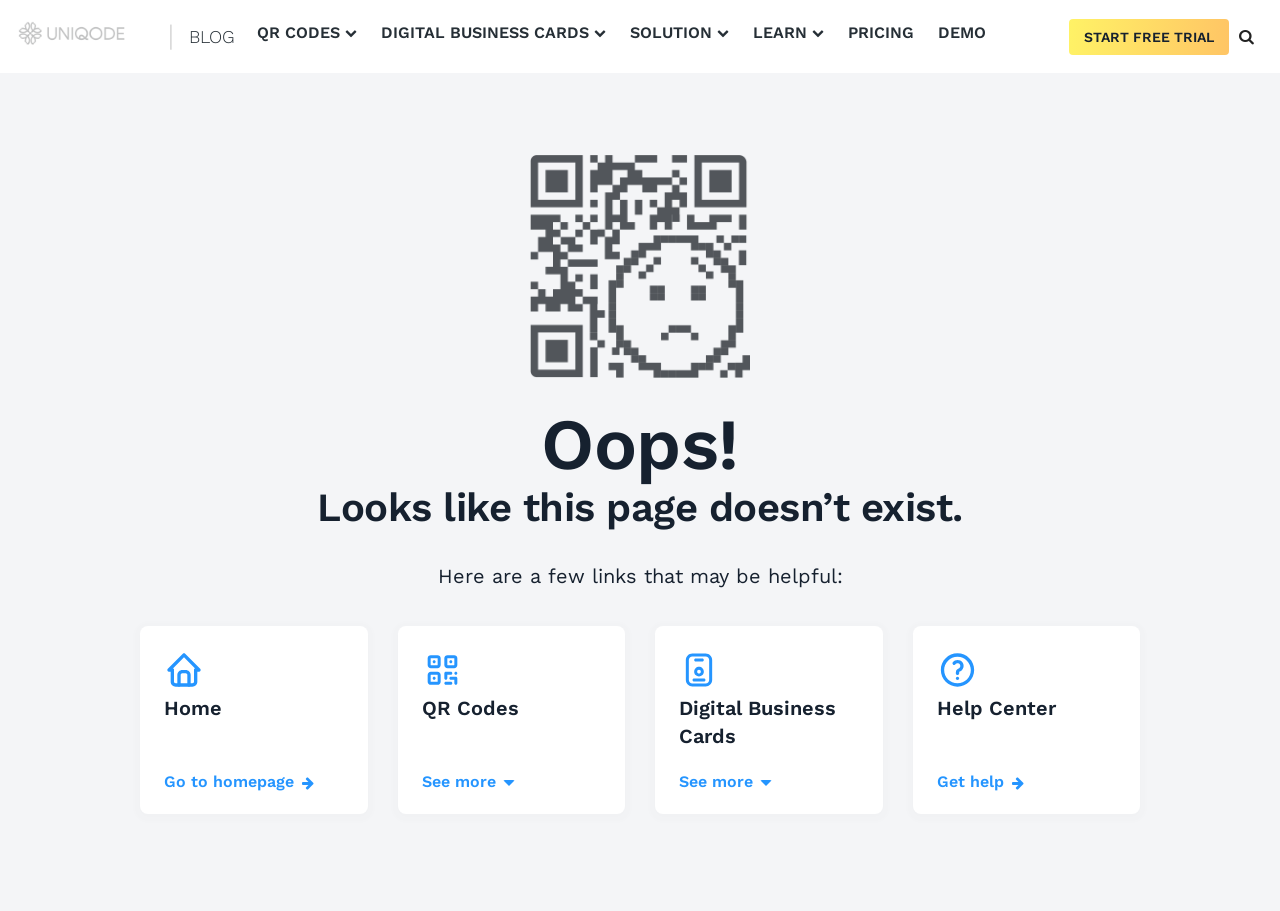Answer the question in one word or a short phrase:
What is the text on the button to start a free trial?

START FREE TRIAL